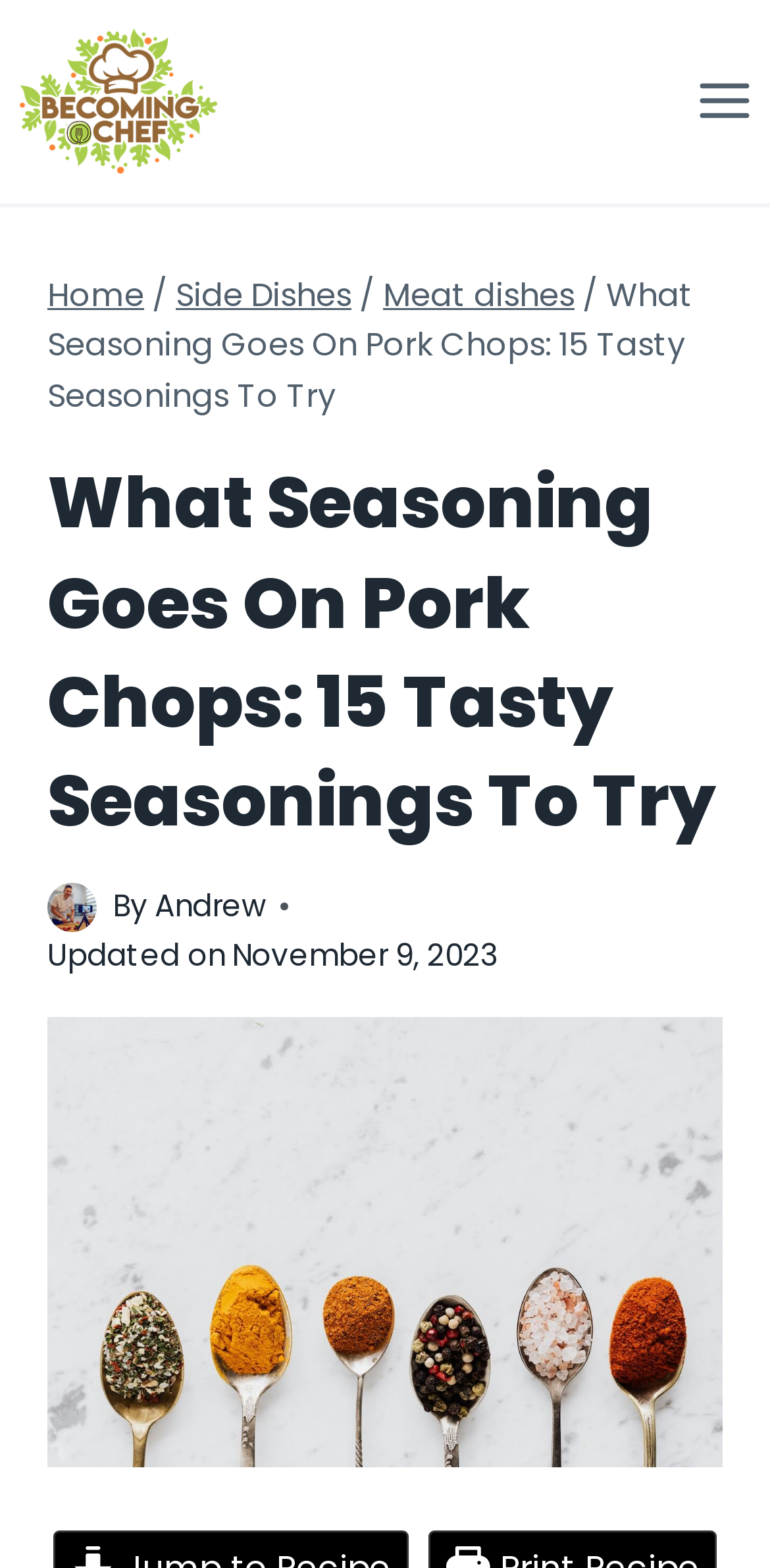Please find the main title text of this webpage.

What Seasoning Goes On Pork Chops: 15 Tasty Seasonings To Try